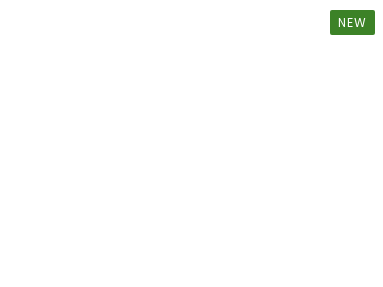What is the MLS number of the property?
Provide a one-word or short-phrase answer based on the image.

12401632